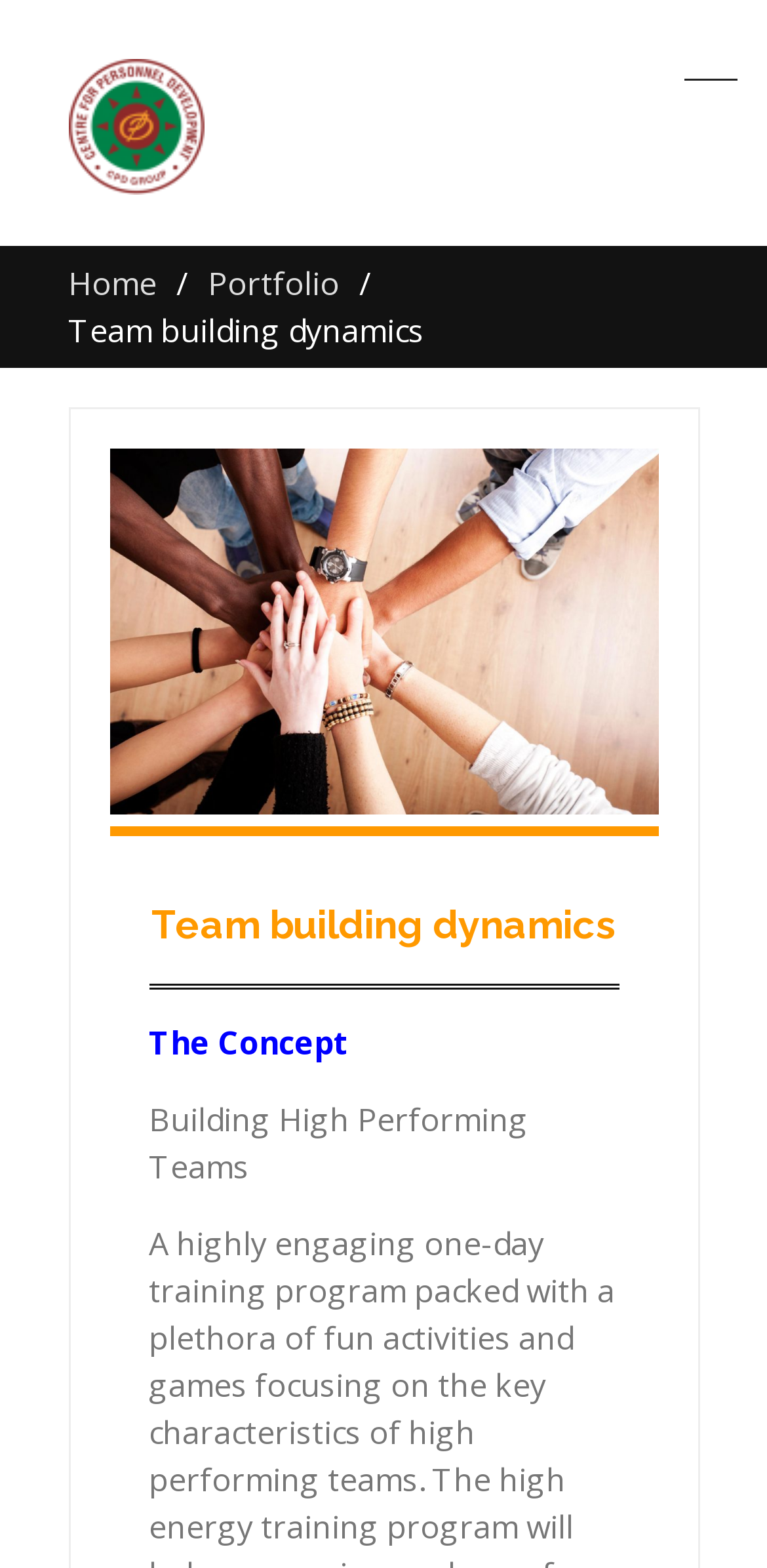Bounding box coordinates are specified in the format (top-left x, top-left y, bottom-right x, bottom-right y). All values are floating point numbers bounded between 0 and 1. Please provide the bounding box coordinate of the region this sentence describes: Team building dynamics

[0.197, 0.575, 0.803, 0.605]